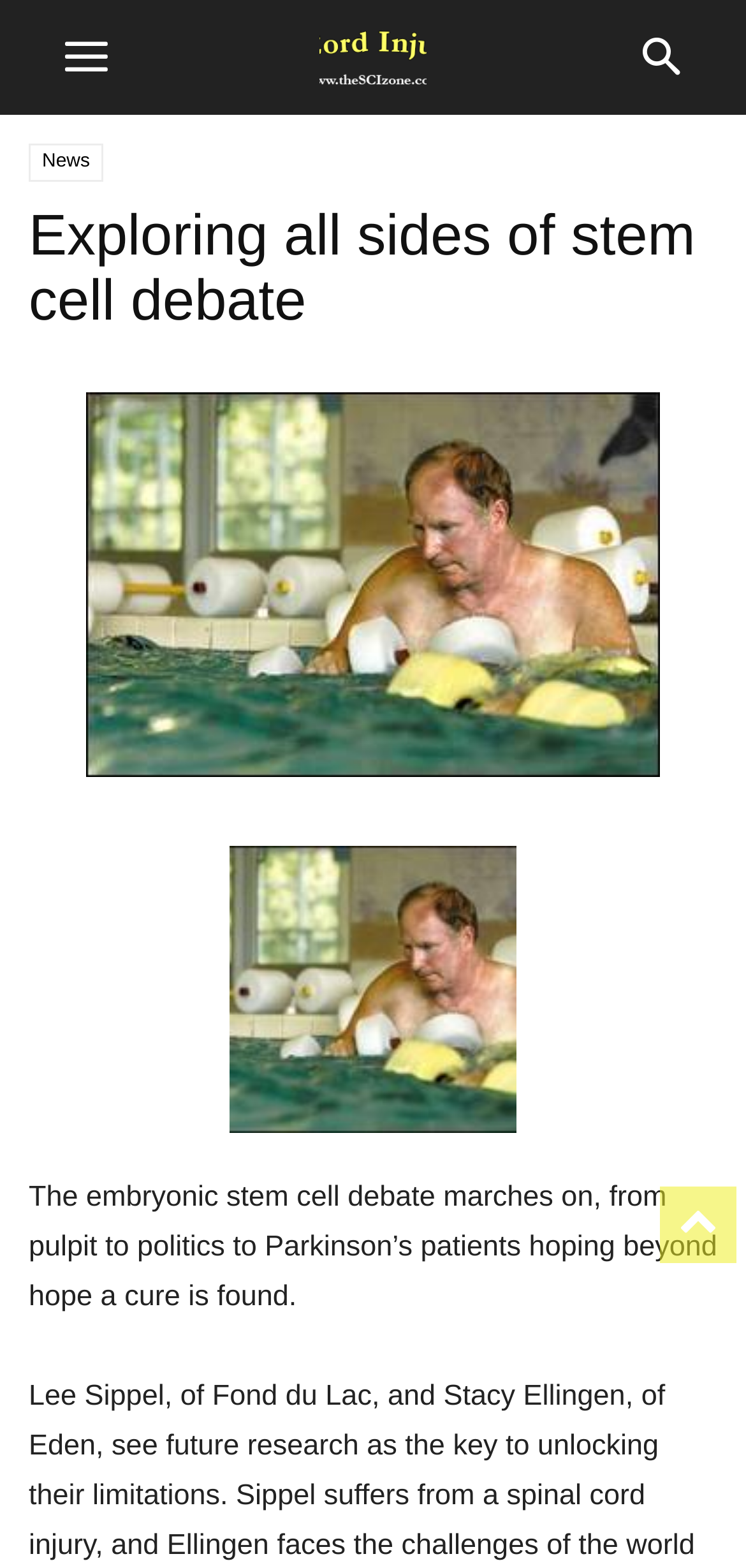What is the name of the website?
Answer with a single word or phrase, using the screenshot for reference.

The Spinal Cord Injury Zone